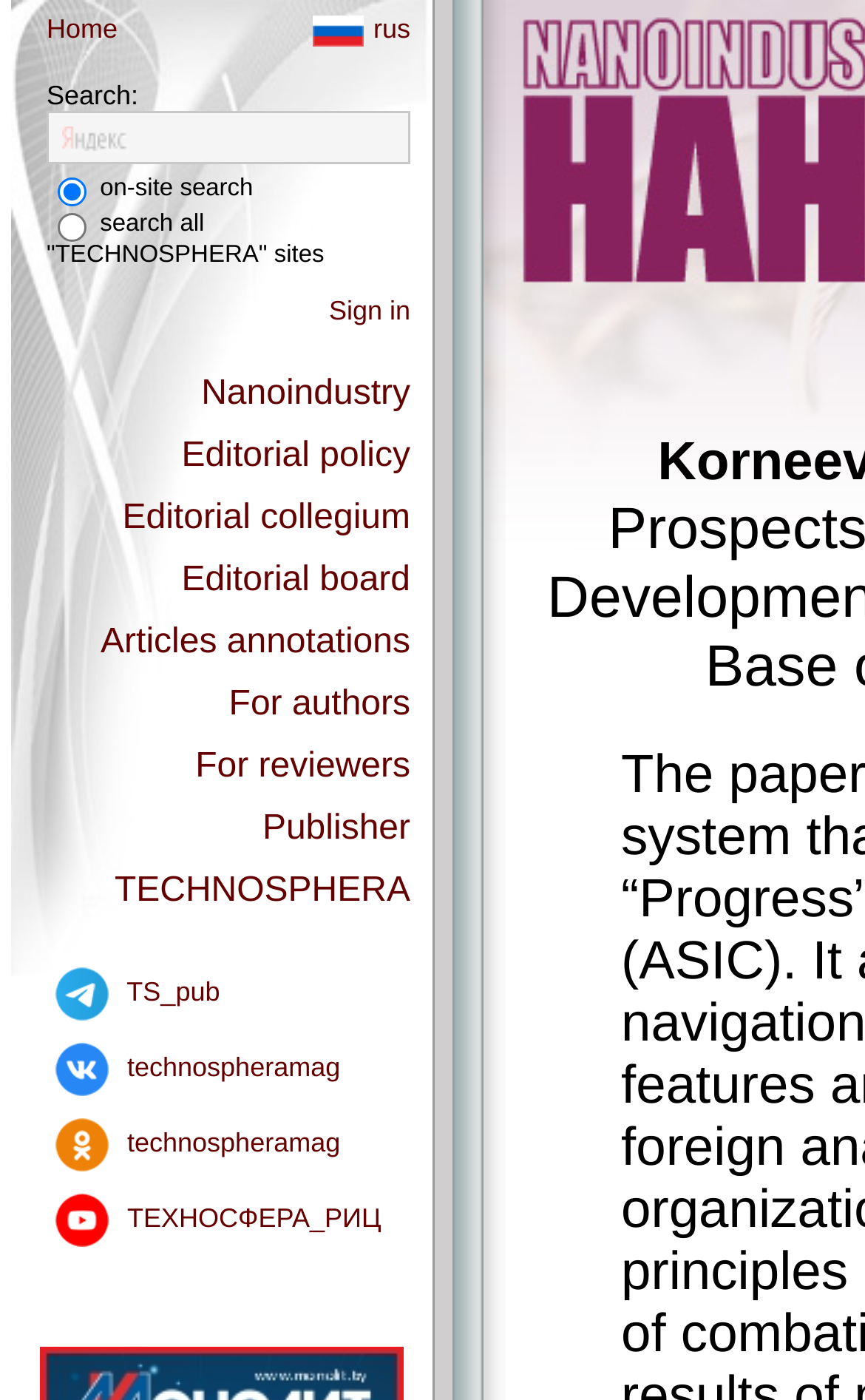Highlight the bounding box coordinates of the element you need to click to perform the following instruction: "Select 'on-site search' radio button."

[0.067, 0.127, 0.1, 0.147]